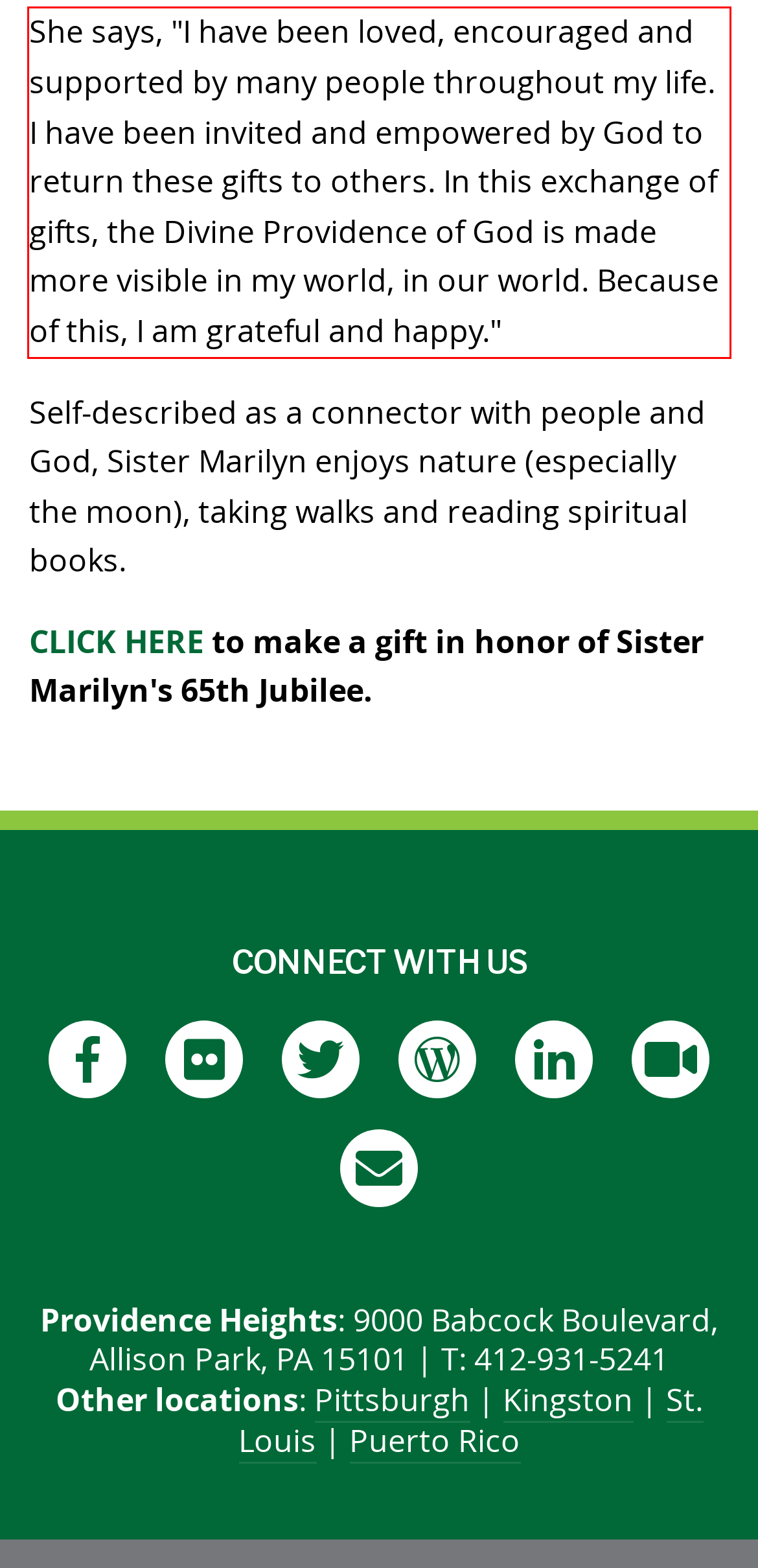Inspect the webpage screenshot that has a red bounding box and use OCR technology to read and display the text inside the red bounding box.

She says, "I have been loved, encouraged and supported by many people throughout my life. I have been invited and empowered by God to return these gifts to others. In this exchange of gifts, the Divine Providence of God is made more visible in my world, in our world. Because of this, I am grateful and happy."